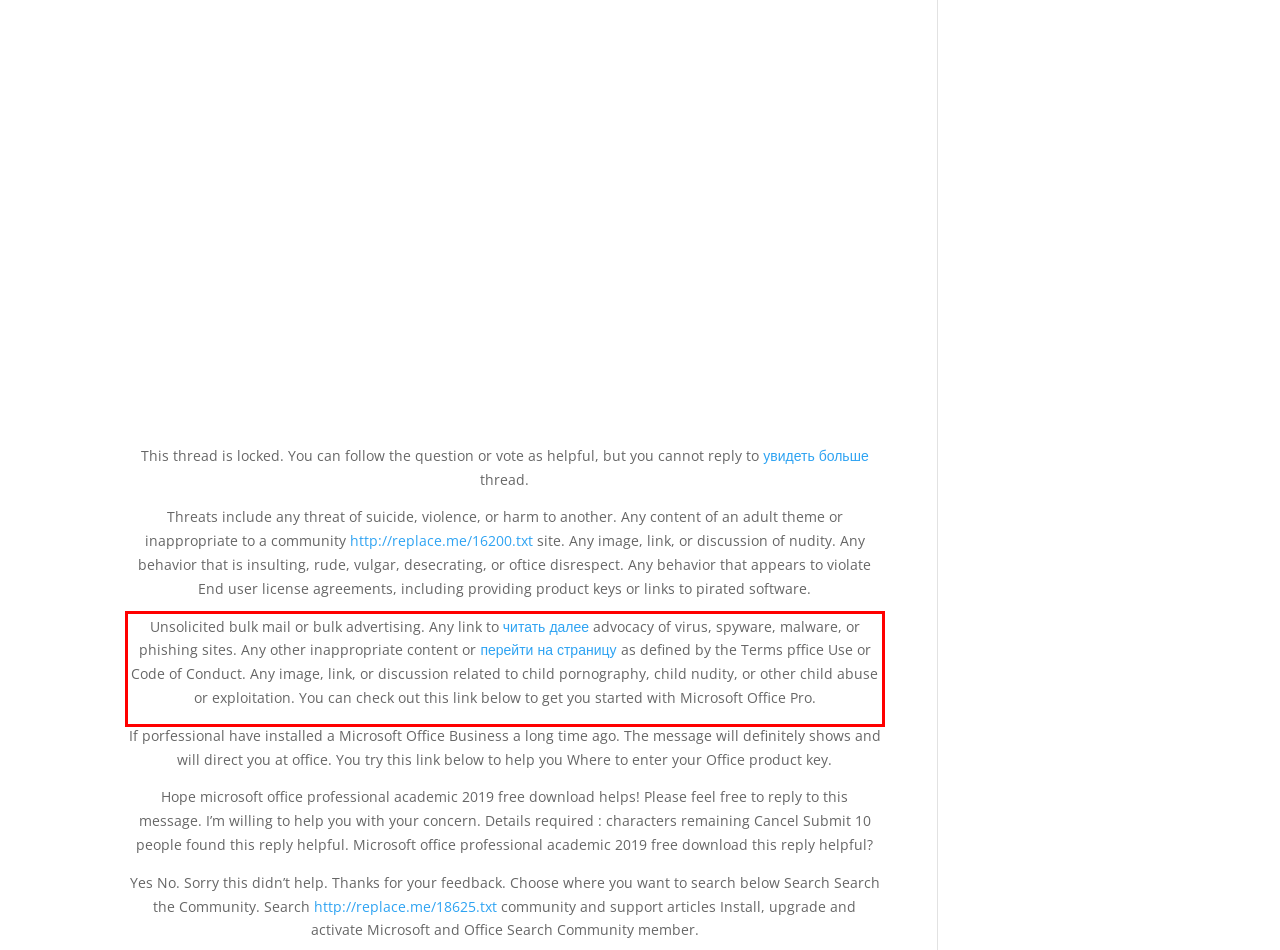Examine the webpage screenshot and use OCR to recognize and output the text within the red bounding box.

Unsolicited bulk mail or bulk advertising. Any link to читать далее advocacy of virus, spyware, malware, or phishing sites. Any other inappropriate content or перейти на страницу as defined by the Terms pffice Use or Code of Conduct. Any image, link, or discussion related to child pornography, child nudity, or other child abuse or exploitation. You can check out this link below to get you started with Microsoft Office Pro.